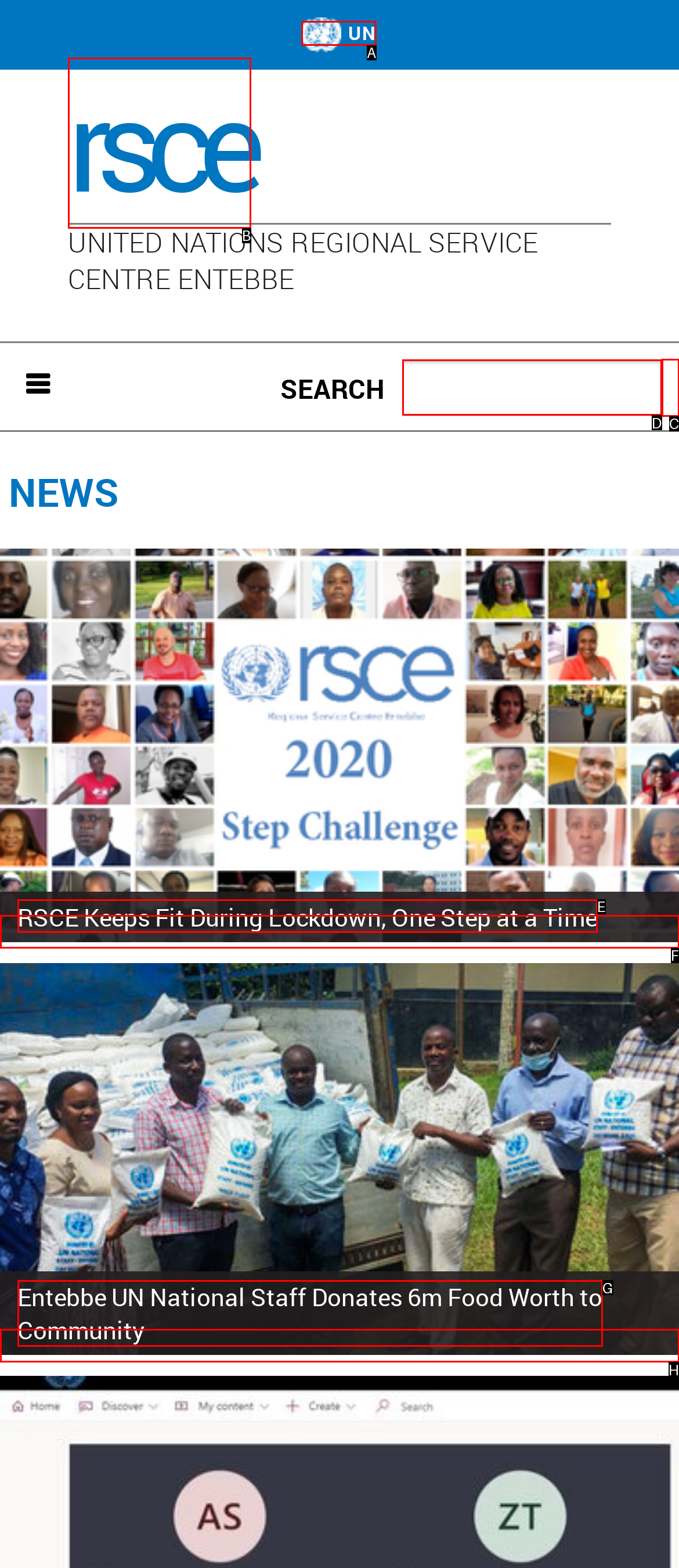From the options presented, which lettered element matches this description: name="op" value="Search"
Reply solely with the letter of the matching option.

C